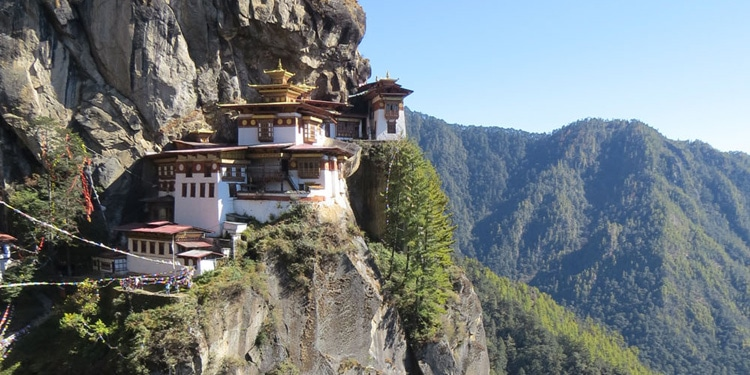What is the significance of the monastery?
Please respond to the question thoroughly and include all relevant details.

The caption describes the monastery as a major pilgrimage site, indicating its sacred importance and significance in the Buddhist faith.